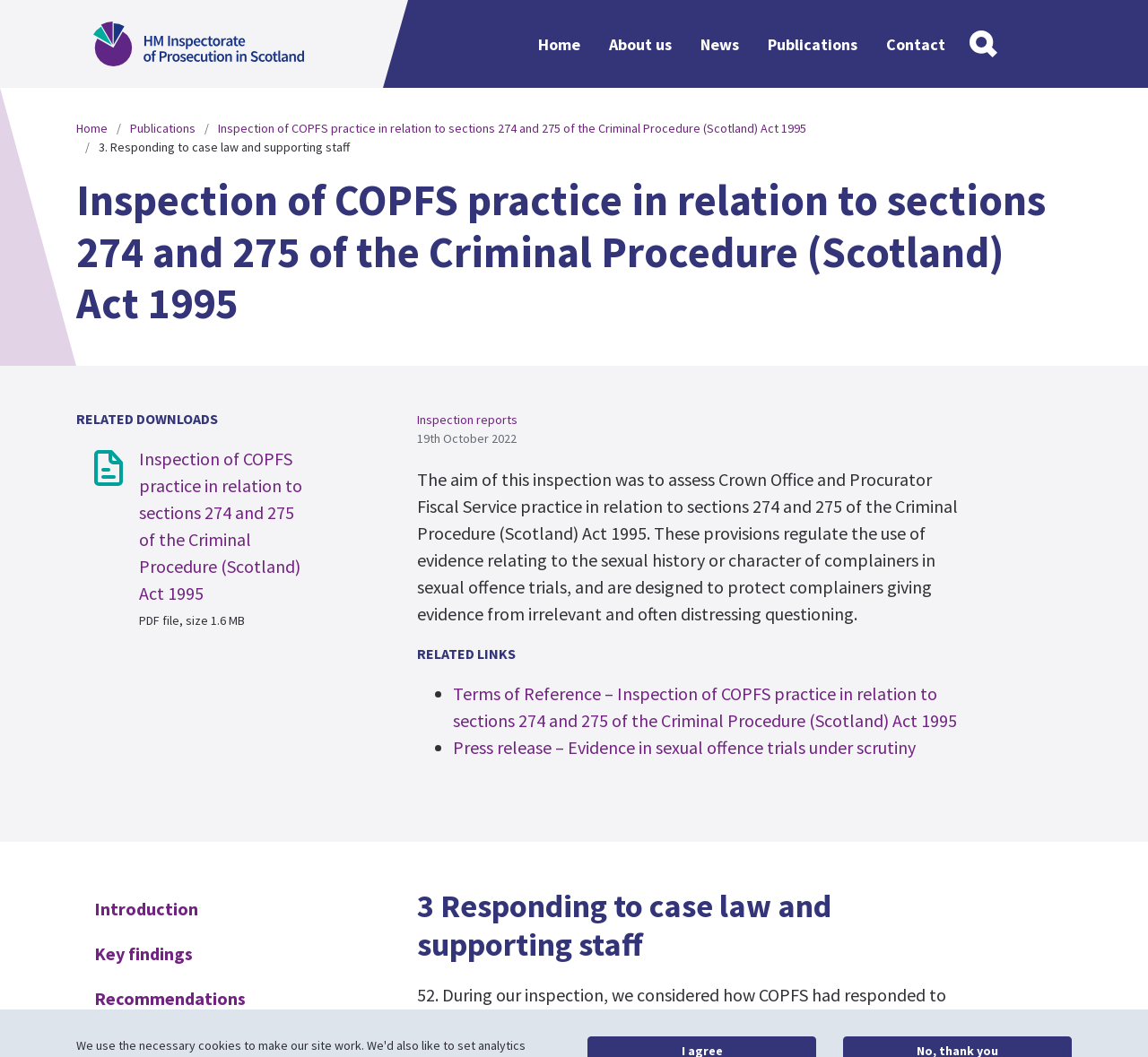Please identify the bounding box coordinates of the area that needs to be clicked to fulfill the following instruction: "View Inspection reports."

[0.363, 0.389, 0.451, 0.404]